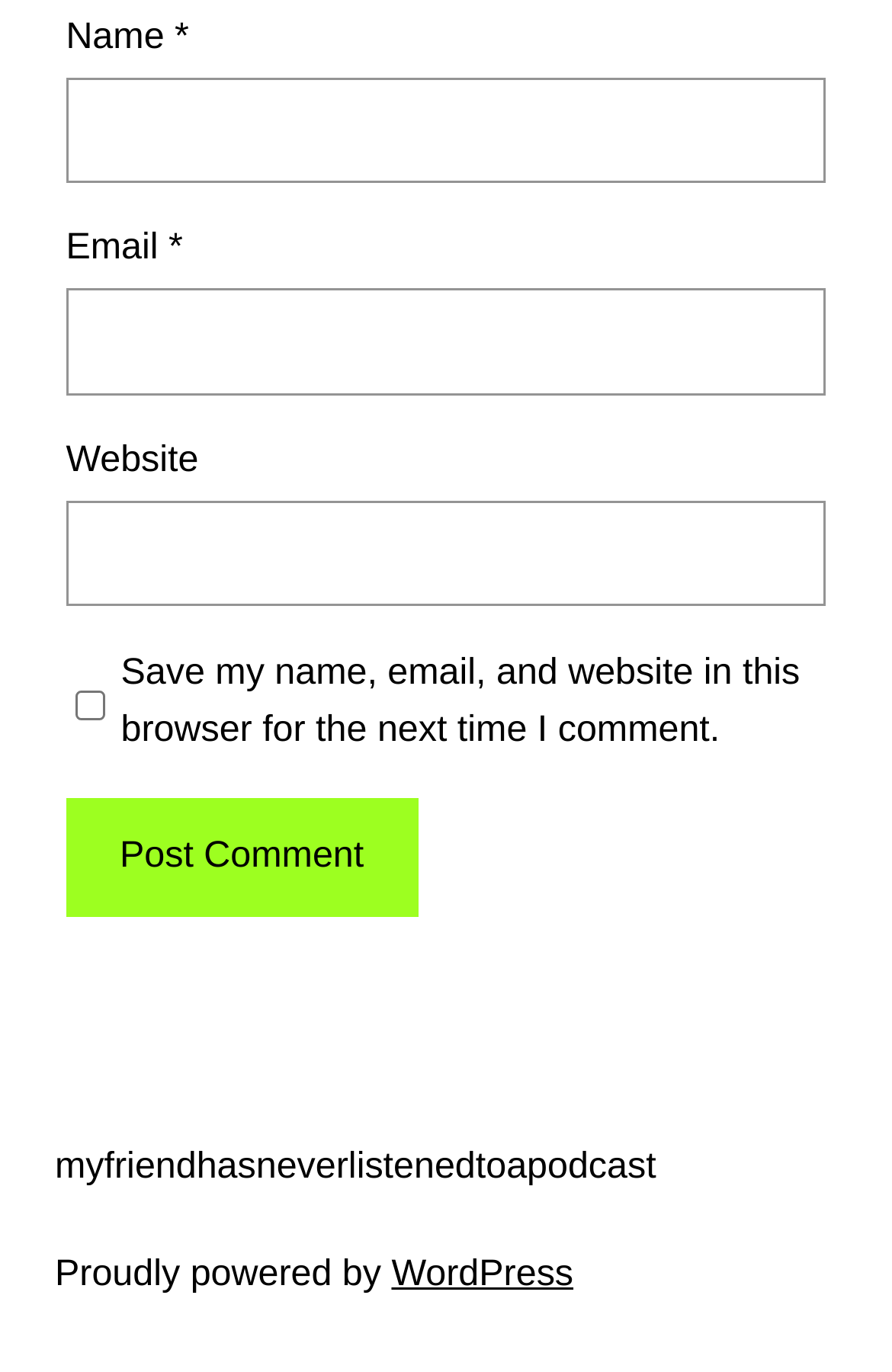Using the element description provided, determine the bounding box coordinates in the format (top-left x, top-left y, bottom-right x, bottom-right y). Ensure that all values are floating point numbers between 0 and 1. Element description: parent_node: Website name="url"

[0.074, 0.365, 0.926, 0.442]